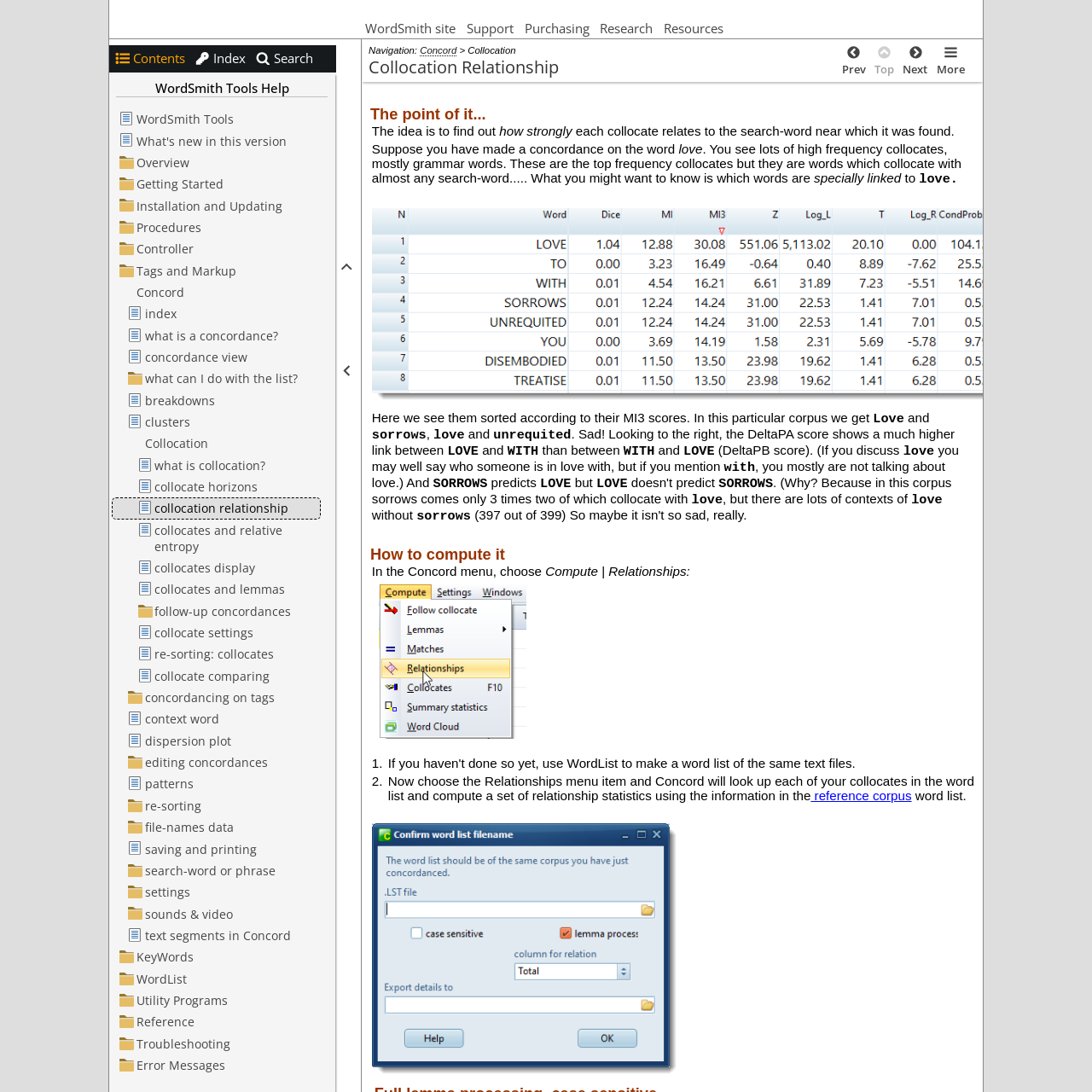Determine the bounding box of the UI element mentioned here: "WordSmith site". The coordinates must be in the format [left, top, right, bottom] with values ranging from 0 to 1.

[0.33, 0.014, 0.421, 0.037]